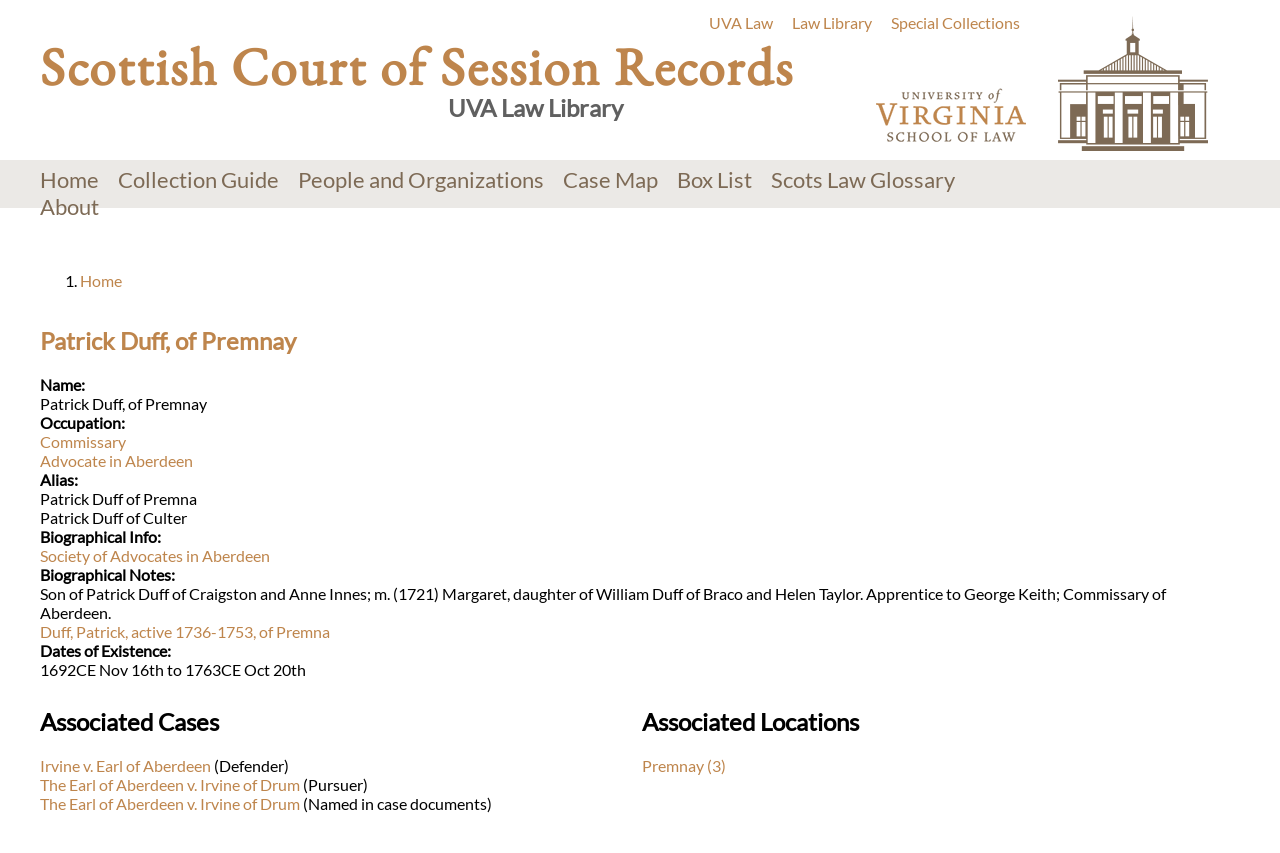Based on the image, provide a detailed response to the question:
What is the name of the location associated with Patrick Duff?

By examining the webpage, we can see that the location associated with Patrick Duff is listed as 'Premnay' under the 'Associated Locations' section.